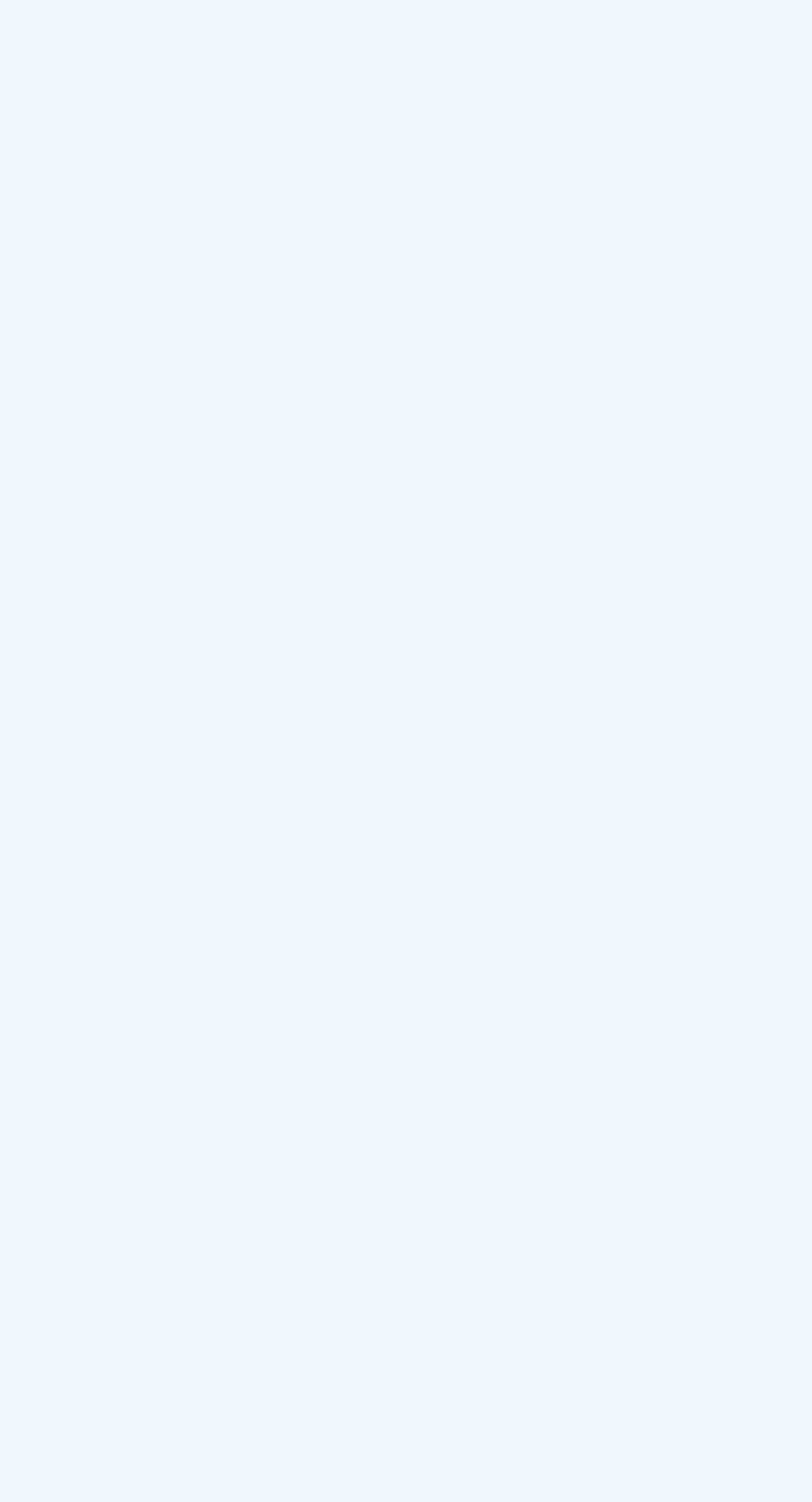Is this webpage related to IT or technology?
Look at the webpage screenshot and answer the question with a detailed explanation.

The presence of technical terms such as 'API penetration testing', 'cloud security posture management', and 'web penetration testing' suggests that this webpage is related to IT or technology, specifically in the field of cybersecurity.